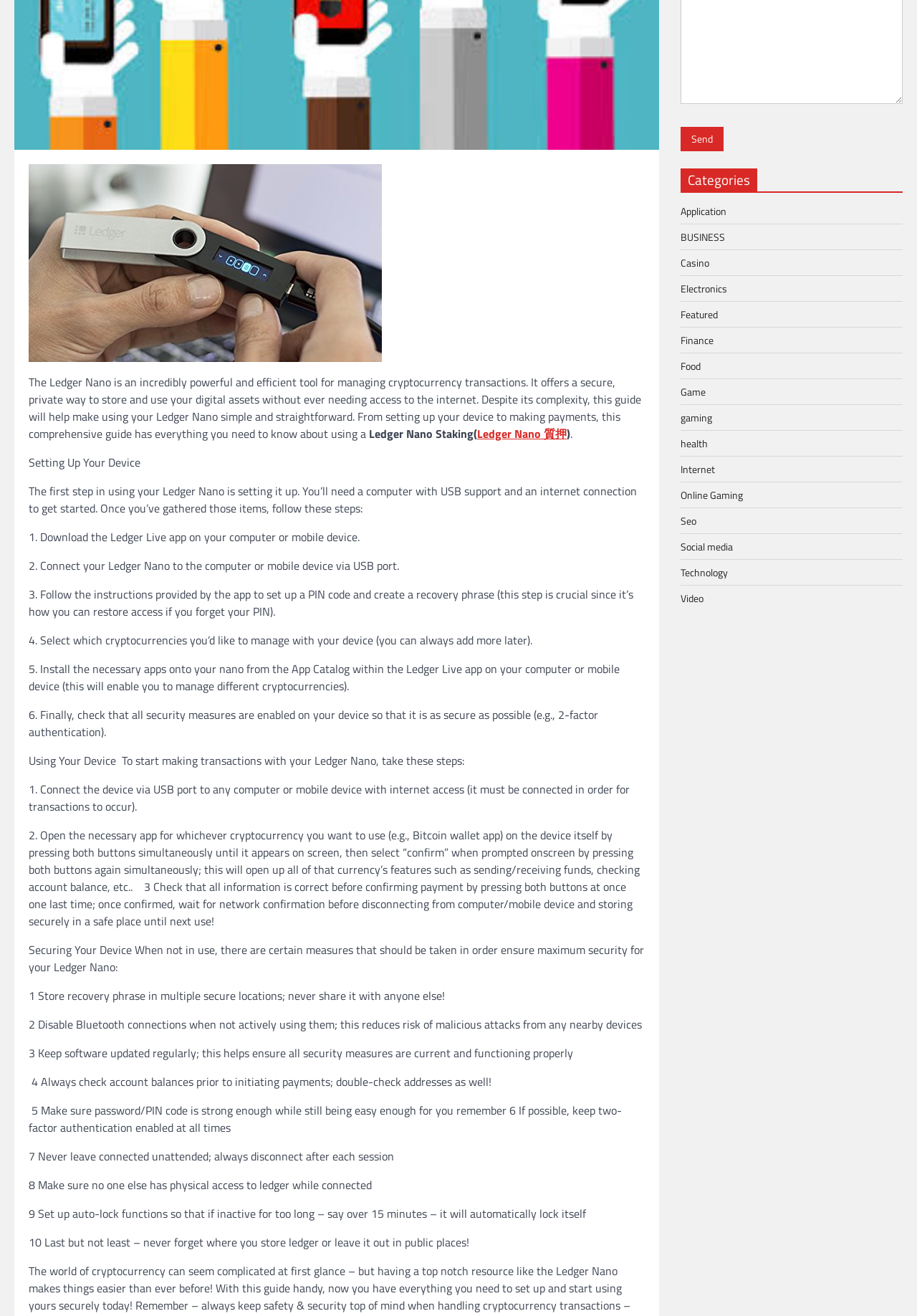Extract the bounding box coordinates of the UI element described: "Ledger Nano 質押". Provide the coordinates in the format [left, top, right, bottom] with values ranging from 0 to 1.

[0.52, 0.323, 0.618, 0.336]